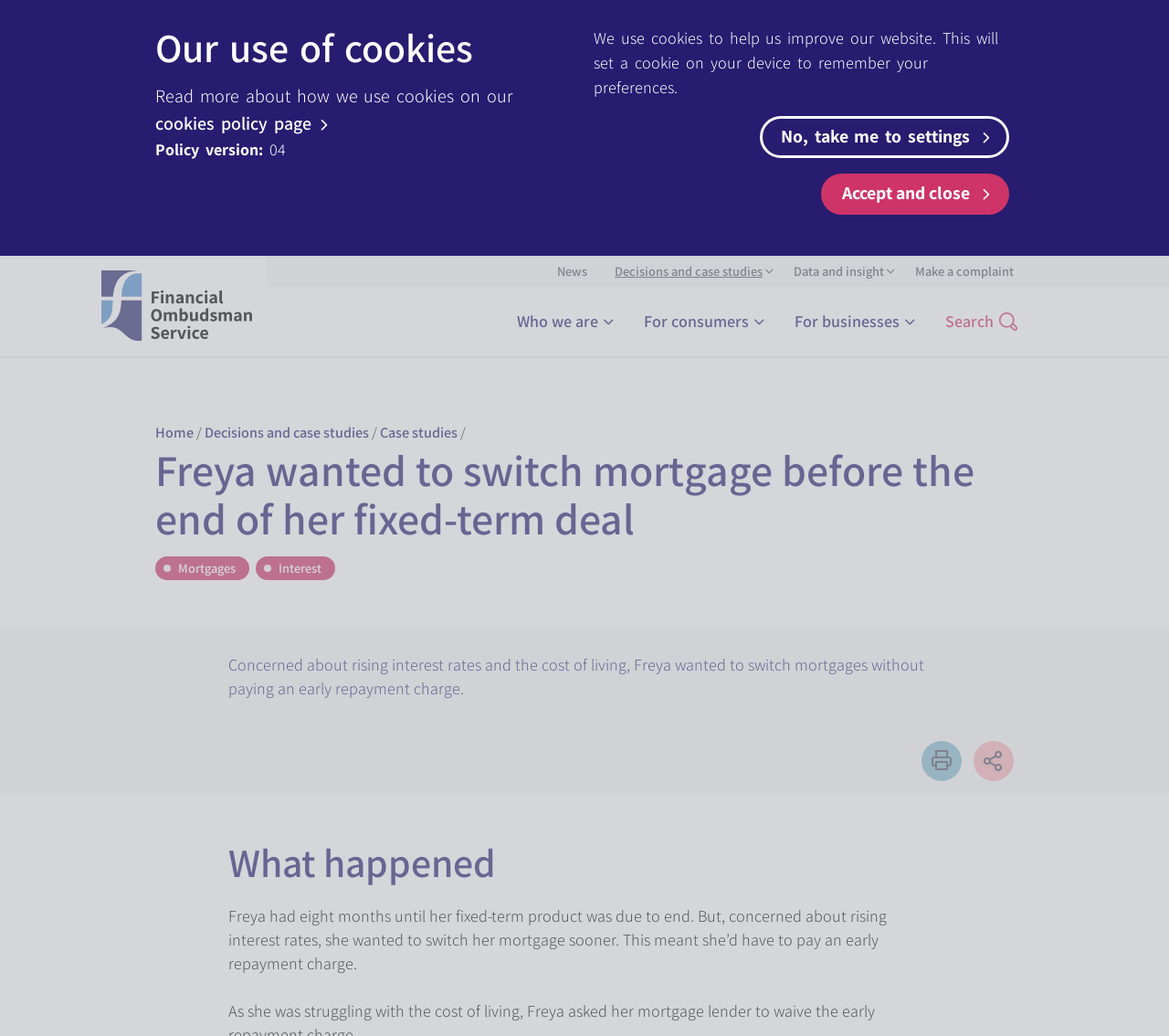Please identify the bounding box coordinates of the element's region that needs to be clicked to fulfill the following instruction: "Jump to navigation". The bounding box coordinates should consist of four float numbers between 0 and 1, i.e., [left, top, right, bottom].

[0.005, 0.005, 0.125, 0.043]